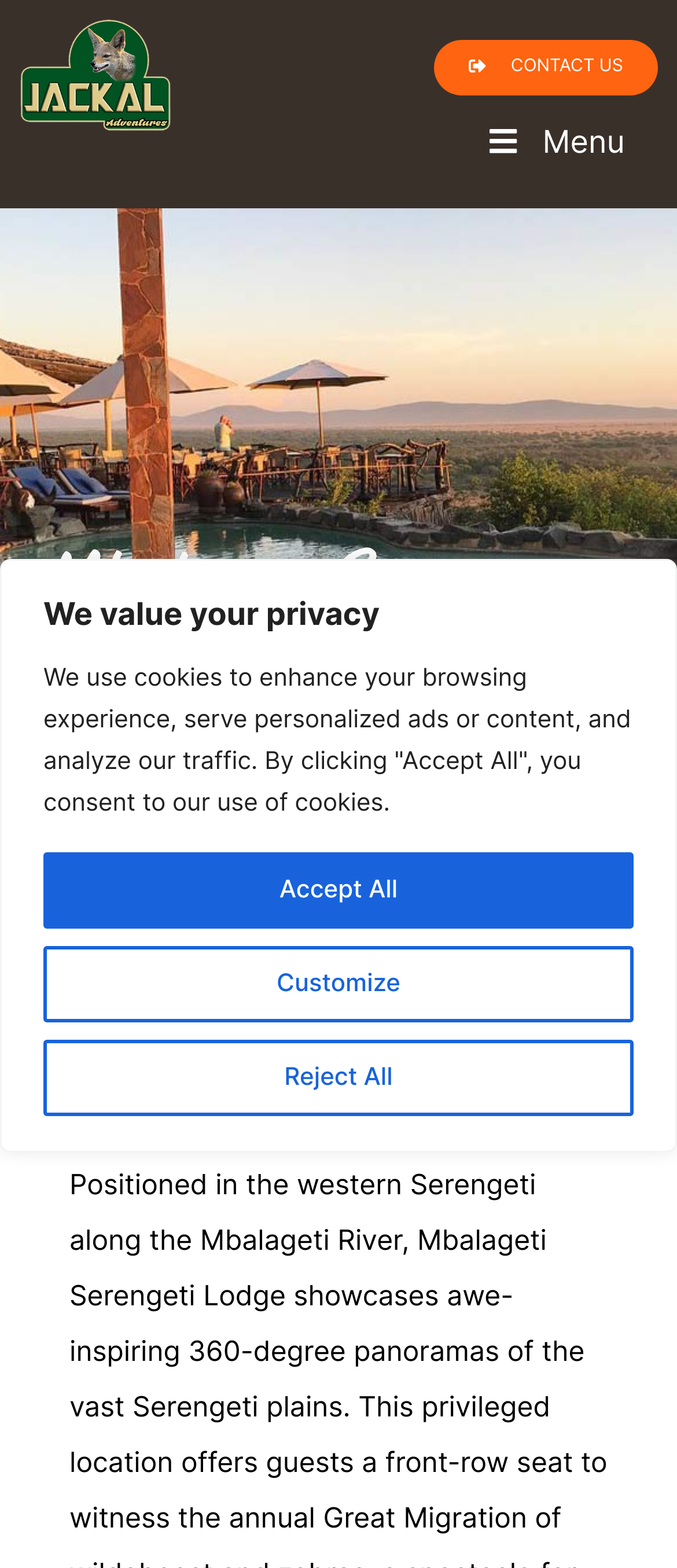Look at the image and answer the question in detail:
What is the theme of the webpage?

I found the theme of the webpage by looking at the overall structure and content of the webpage, including the headings, links, and static text, which suggest that the webpage is about a lodge or accommodation.